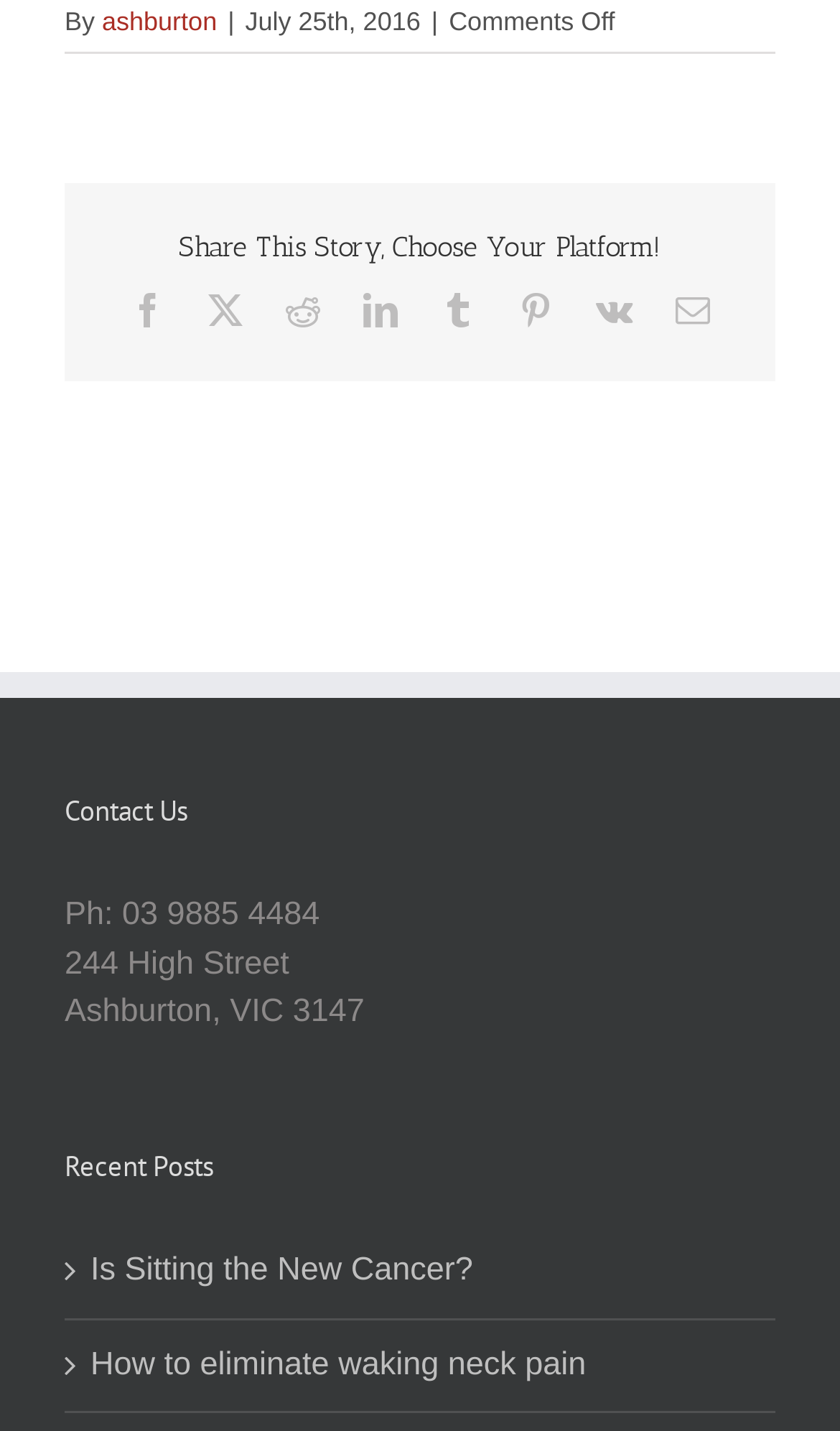What is the date of the article?
Based on the image, give a concise answer in the form of a single word or short phrase.

July 25th, 2016